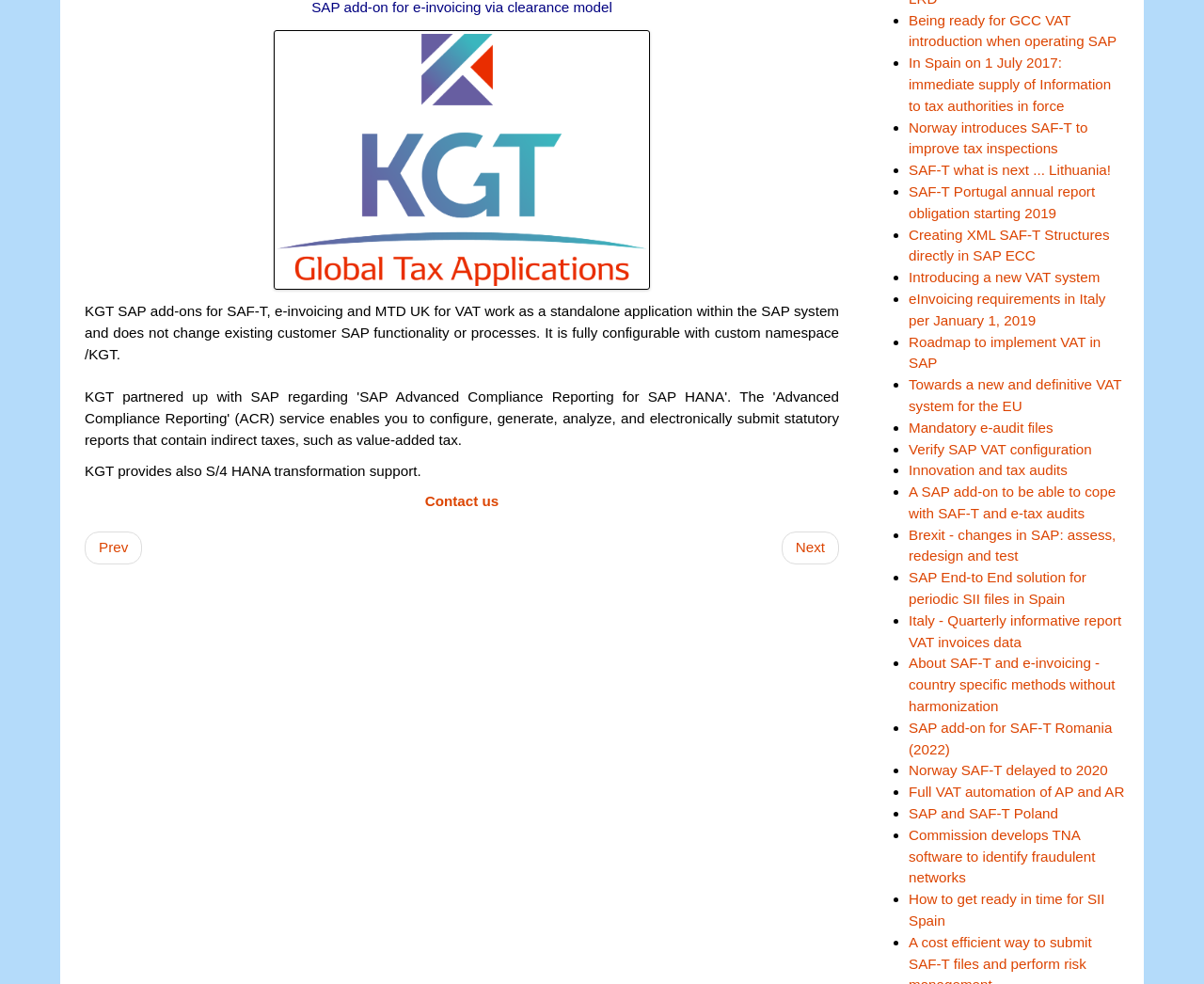Point out the bounding box coordinates of the section to click in order to follow this instruction: "Click on 'Previous article: The Philippines launches an e-invoice pilot in 2022'".

[0.07, 0.54, 0.118, 0.574]